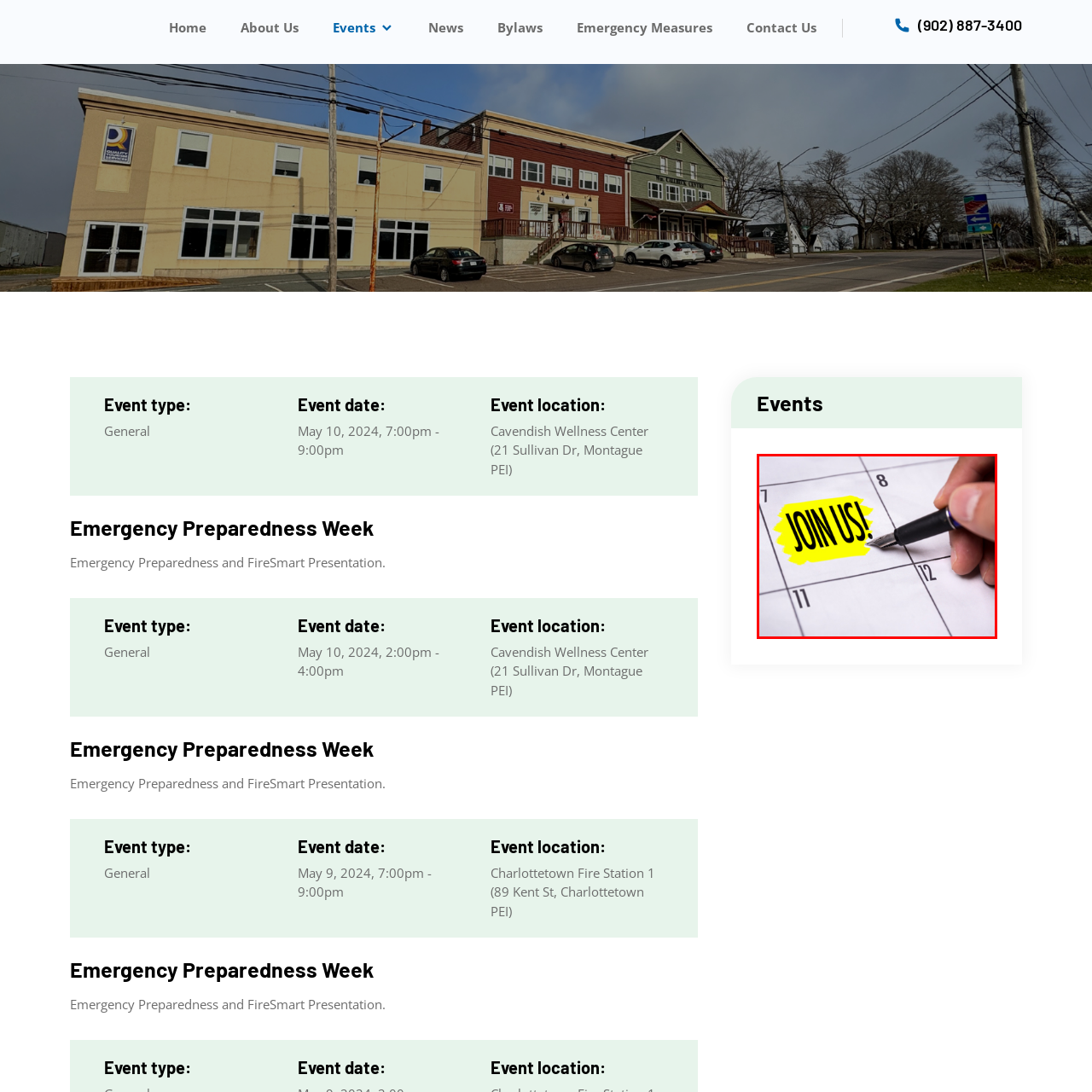What is the purpose of the pen?
Analyze the image surrounded by the red bounding box and answer the question in detail.

The use of the pen suggests a personal touch, symbolizing commitment to the invitation being extended, which implies that the purpose of the pen is to symbolize commitment.